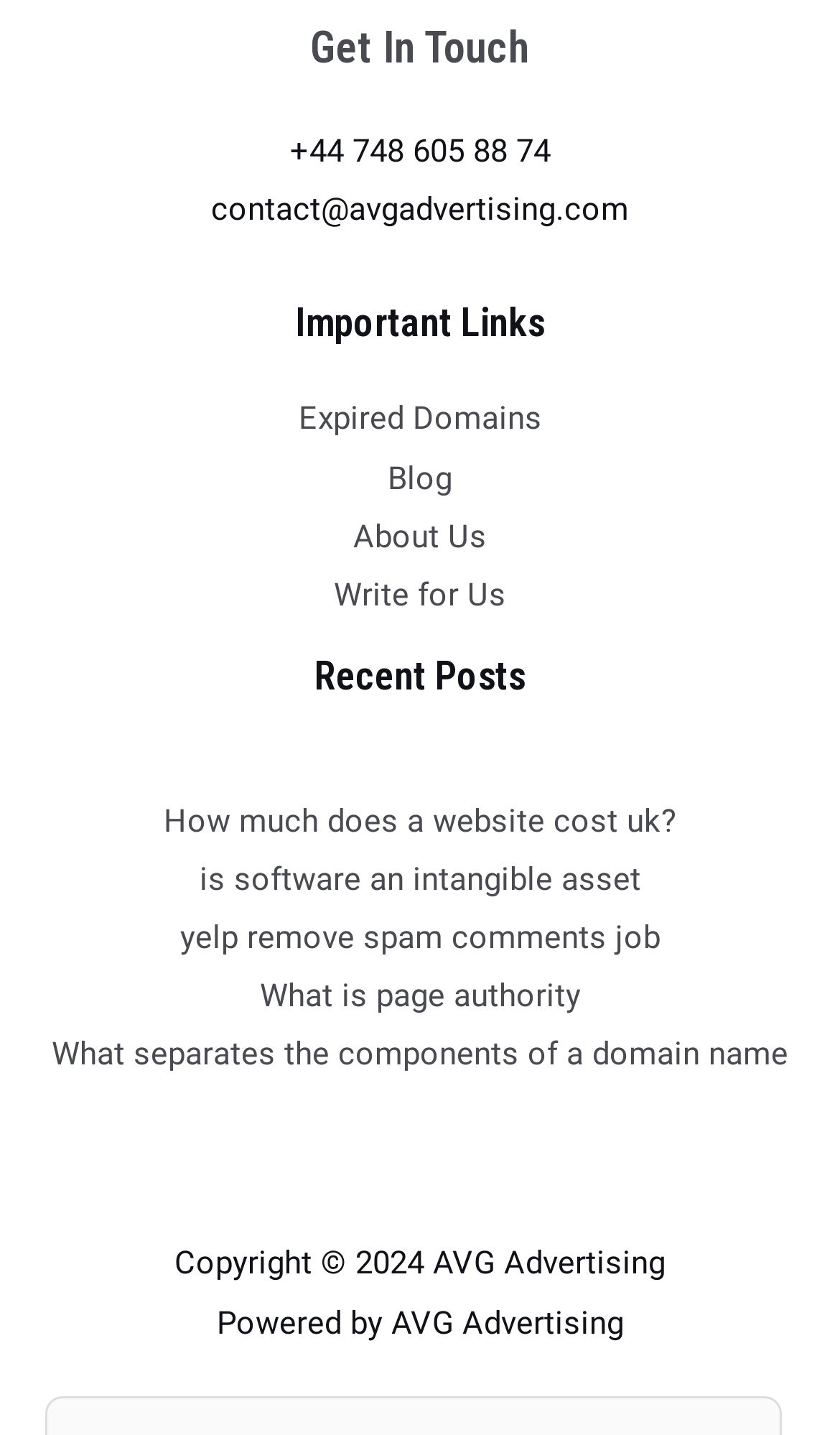Locate the bounding box coordinates of the clickable region to complete the following instruction: "Read the blog."

[0.462, 0.319, 0.538, 0.346]